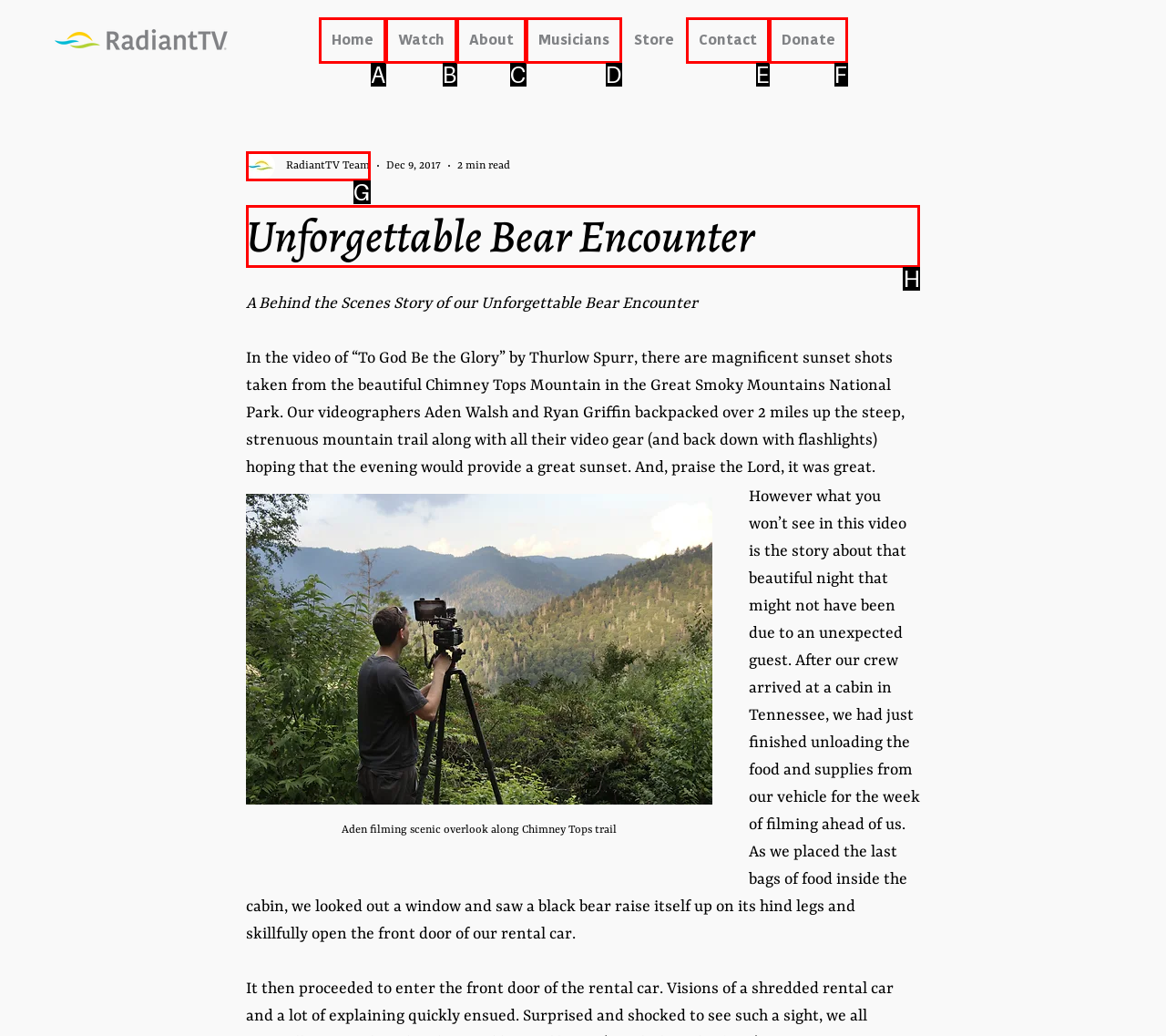Tell me which letter I should select to achieve the following goal: Read the story about the unforgettable bear encounter
Answer with the corresponding letter from the provided options directly.

H